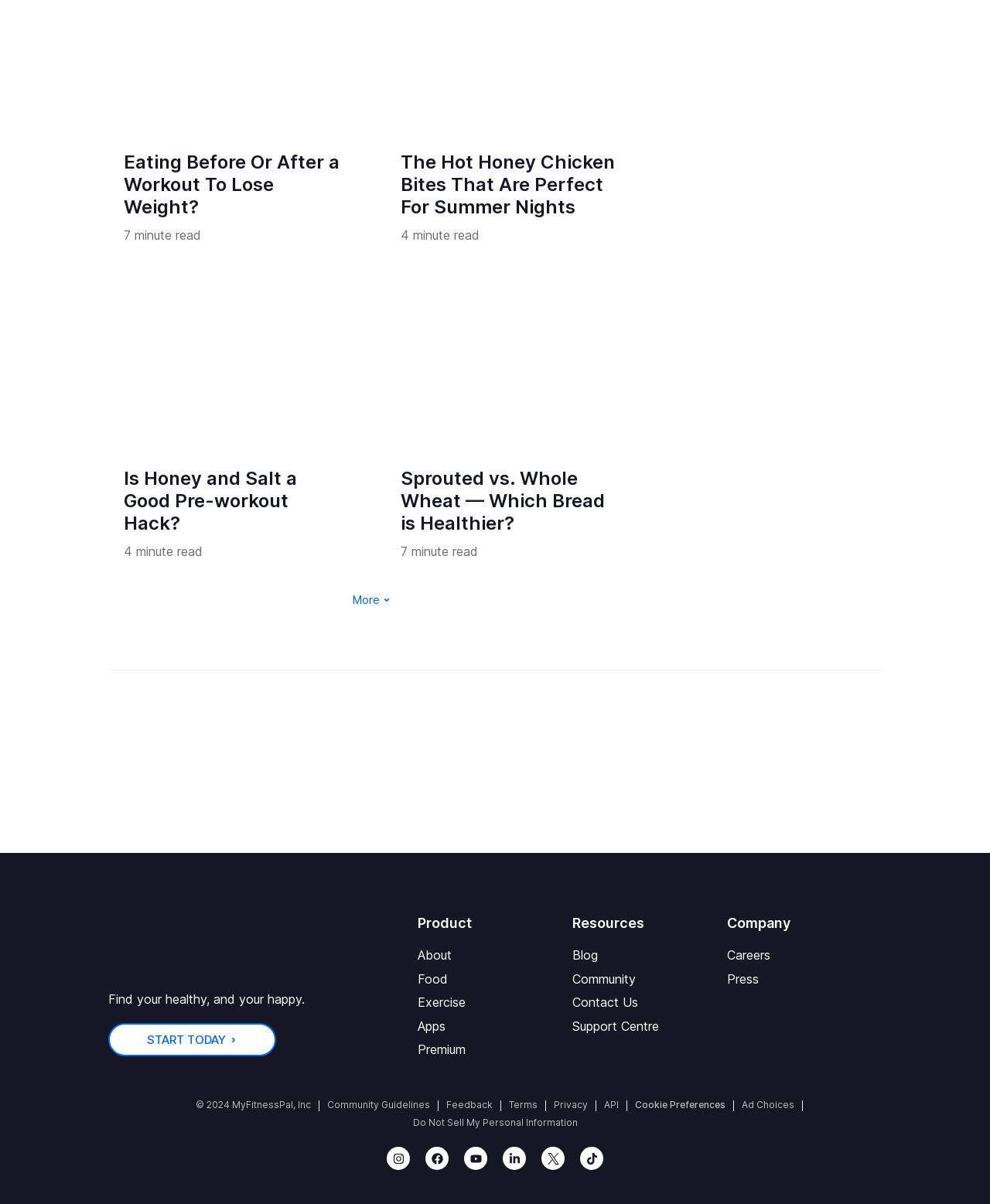How many minutes does it take to read the second article?
From the image, provide a succinct answer in one word or a short phrase.

4 minute